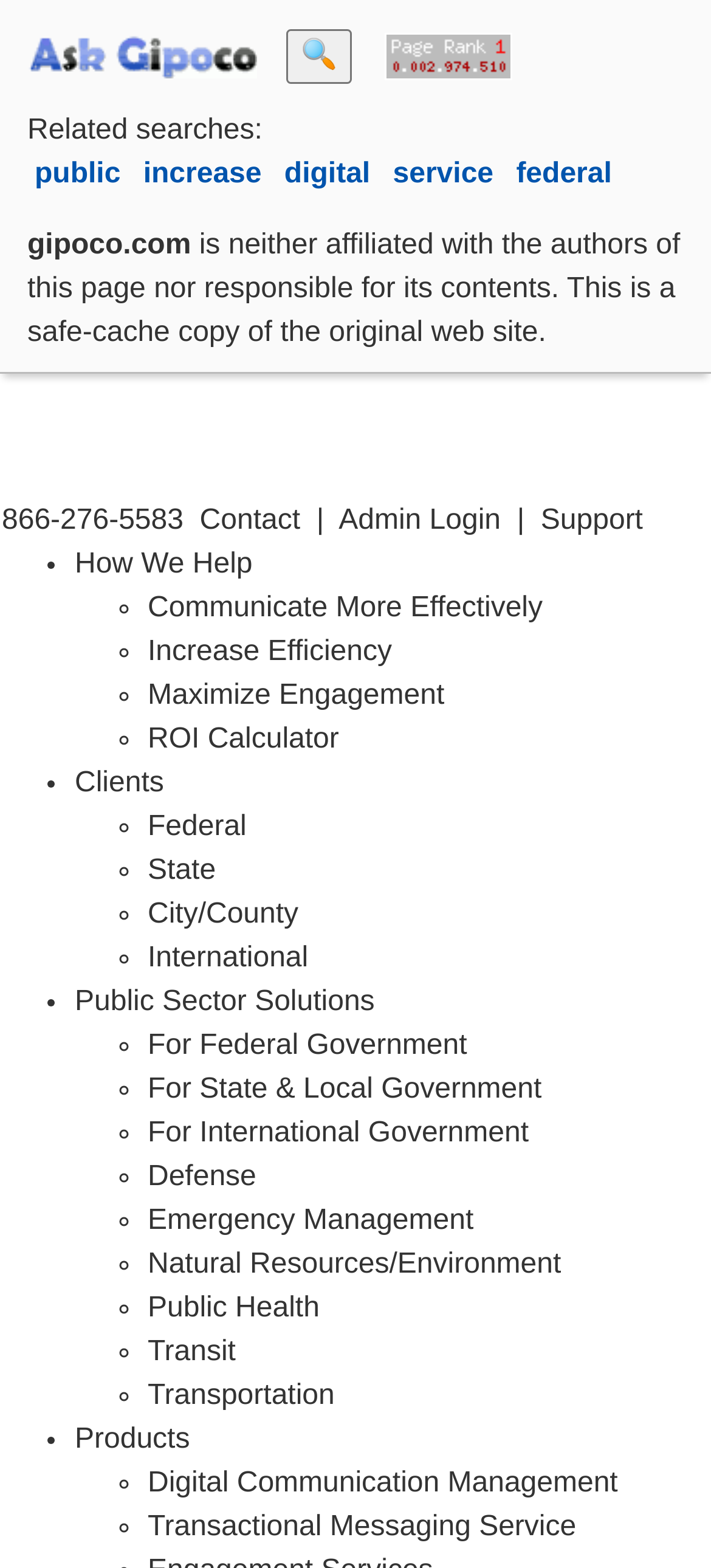How many links are there in the top section of the webpage?
Using the image, give a concise answer in the form of a single word or short phrase.

3